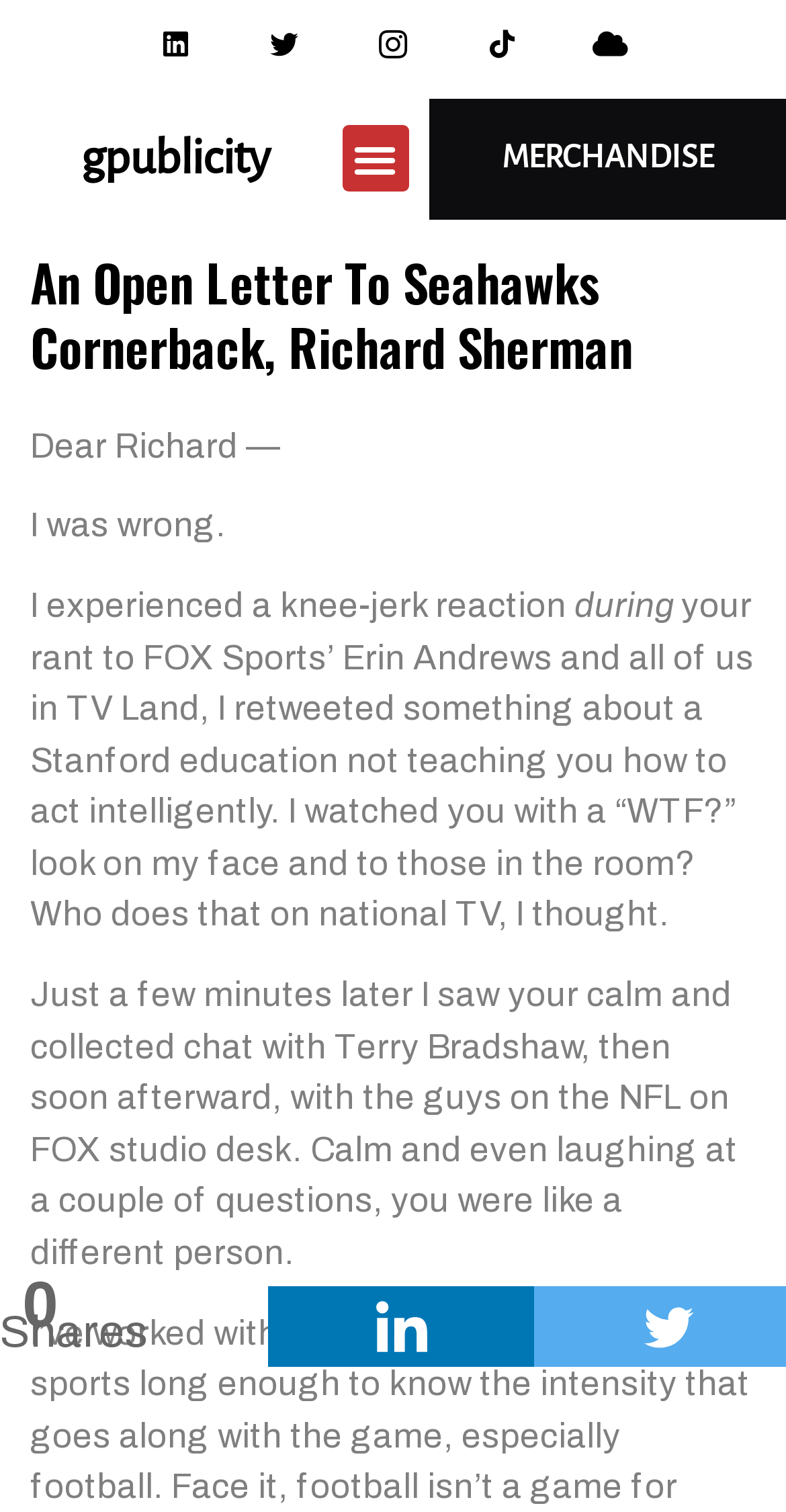Can you specify the bounding box coordinates for the region that should be clicked to fulfill this instruction: "Visit the MERCHANDISE page".

[0.546, 0.065, 1.0, 0.145]